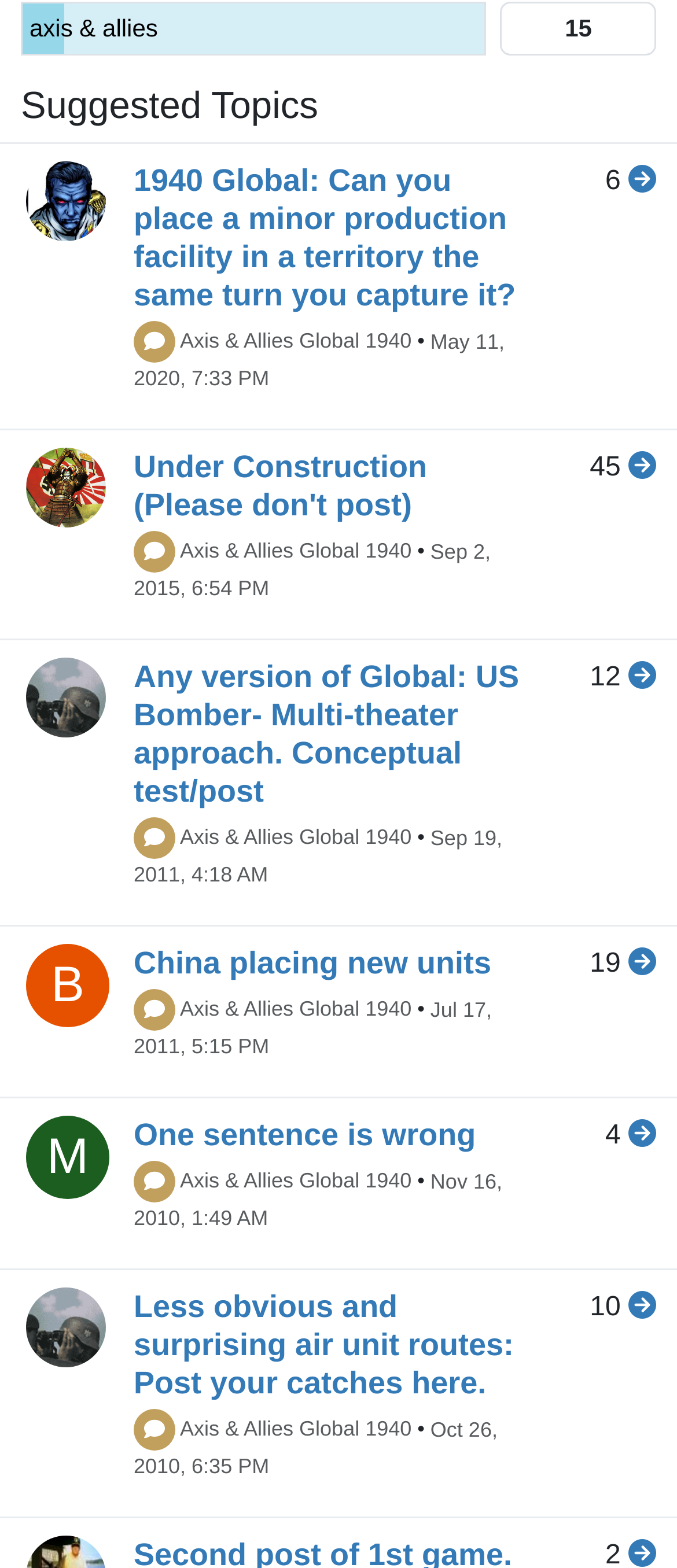What is the date of the topic 'Any version of Global: US Bomber- Multi-theater approach. Conceptual test/post'?
Please craft a detailed and exhaustive response to the question.

The date of the topic 'Any version of Global: US Bomber- Multi-theater approach. Conceptual test/post' is 'Sep 19, 2011' which is a generic element with the ID 870 and has a bounding box coordinate of [0.197, 0.526, 0.742, 0.566].